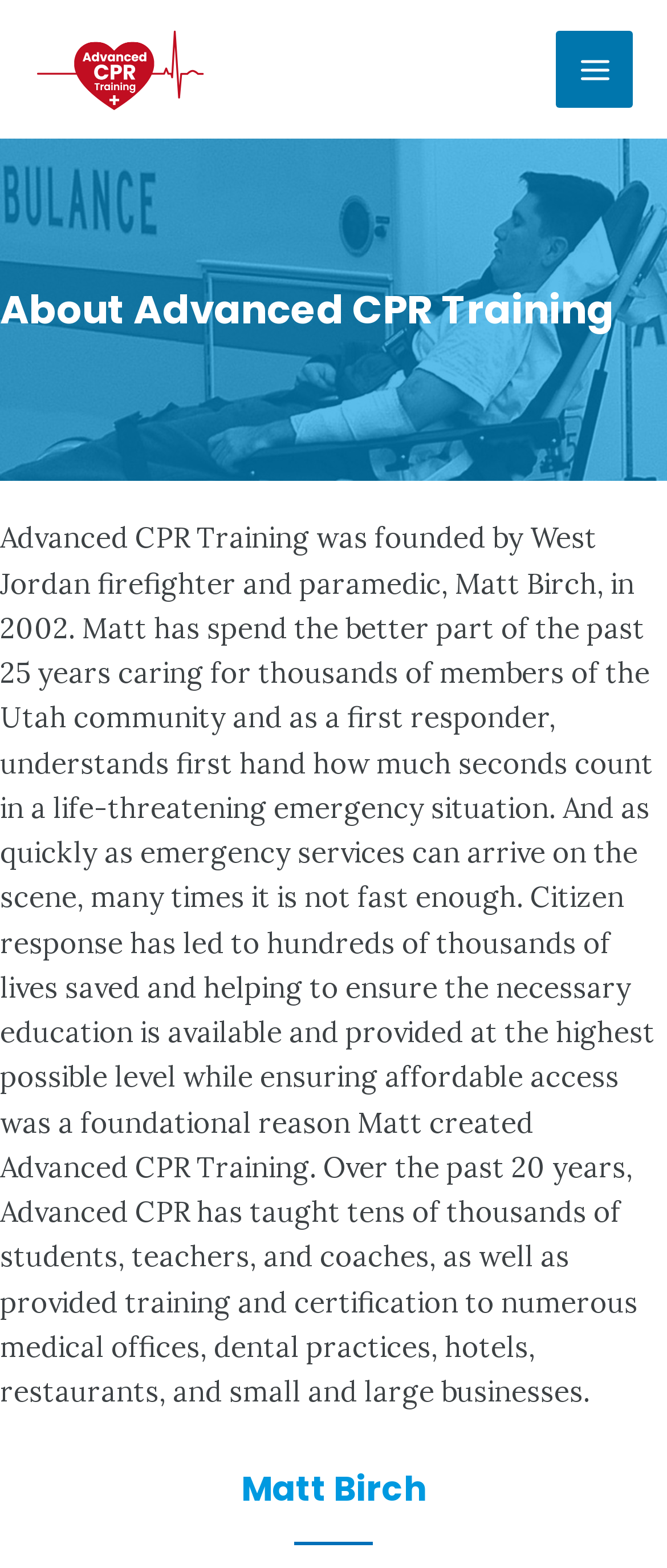Identify the bounding box coordinates for the UI element that matches this description: "alt="Advanced CPR Training logo"".

[0.051, 0.03, 0.308, 0.053]